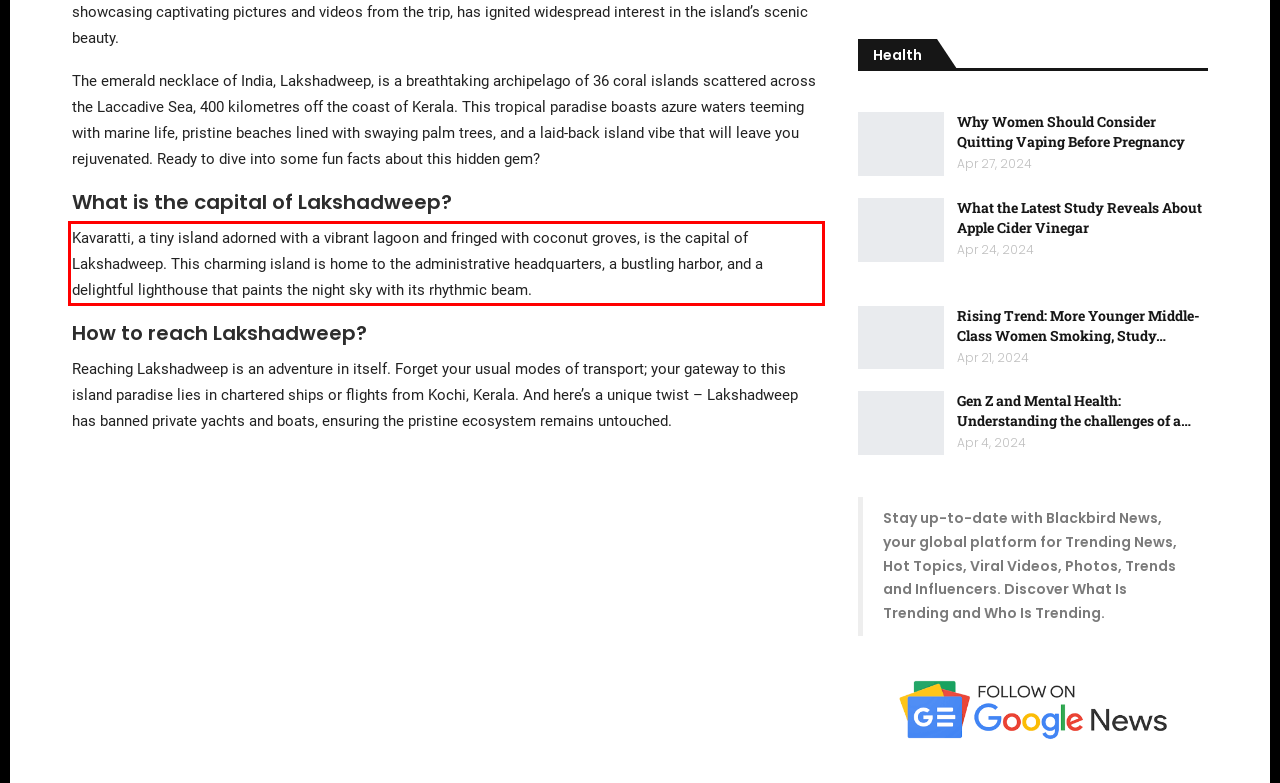Your task is to recognize and extract the text content from the UI element enclosed in the red bounding box on the webpage screenshot.

Kavaratti, a tiny island adorned with a vibrant lagoon and fringed with coconut groves, is the capital of Lakshadweep. This charming island is home to the administrative headquarters, a bustling harbor, and a delightful lighthouse that paints the night sky with its rhythmic beam.